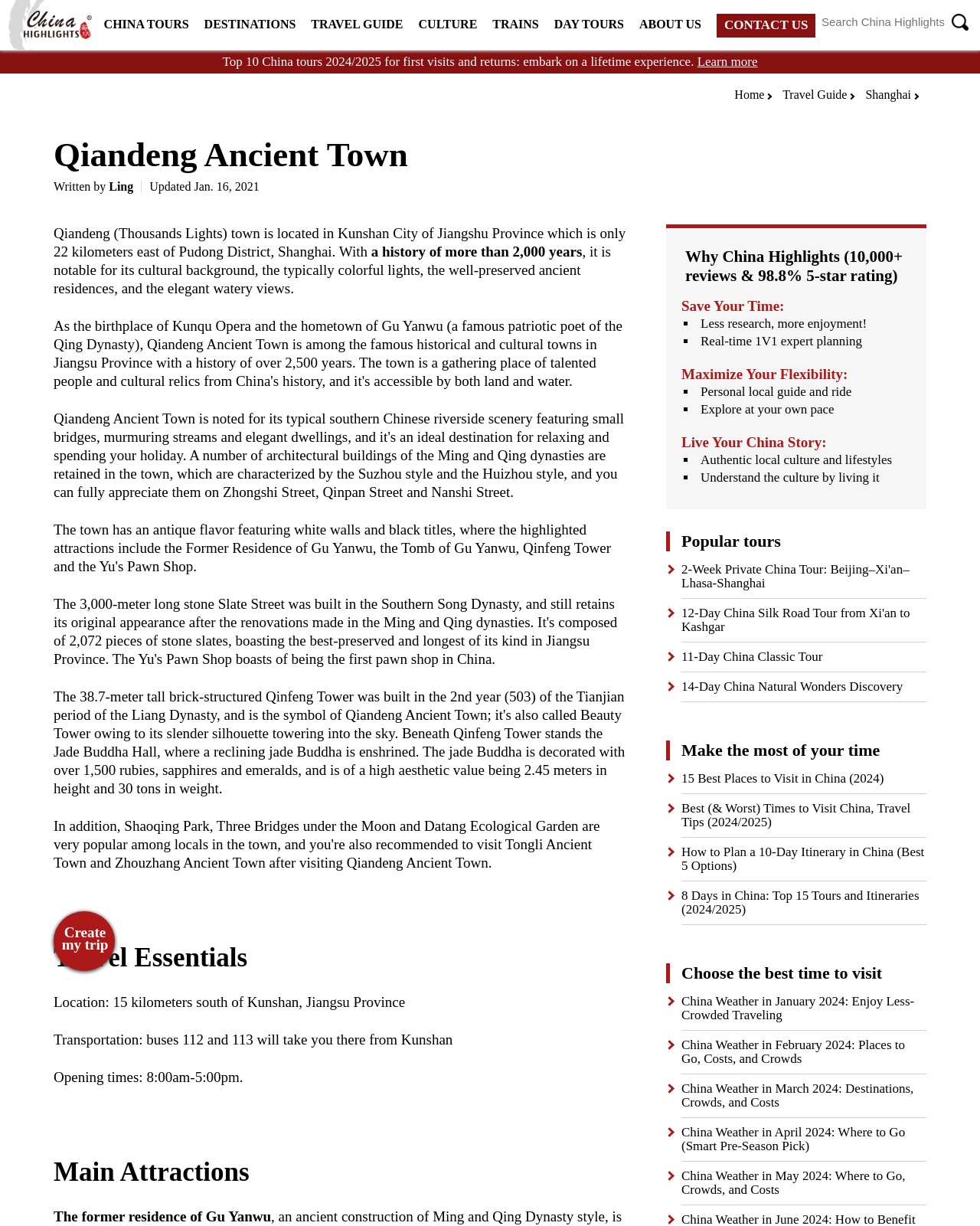Locate the UI element described as follows: "name="q" placeholder="Search China Highlights"". Return the bounding box coordinates as four float numbers between 0 and 1 in the order [left, top, right, bottom].

[0.838, 0.007, 0.971, 0.029]